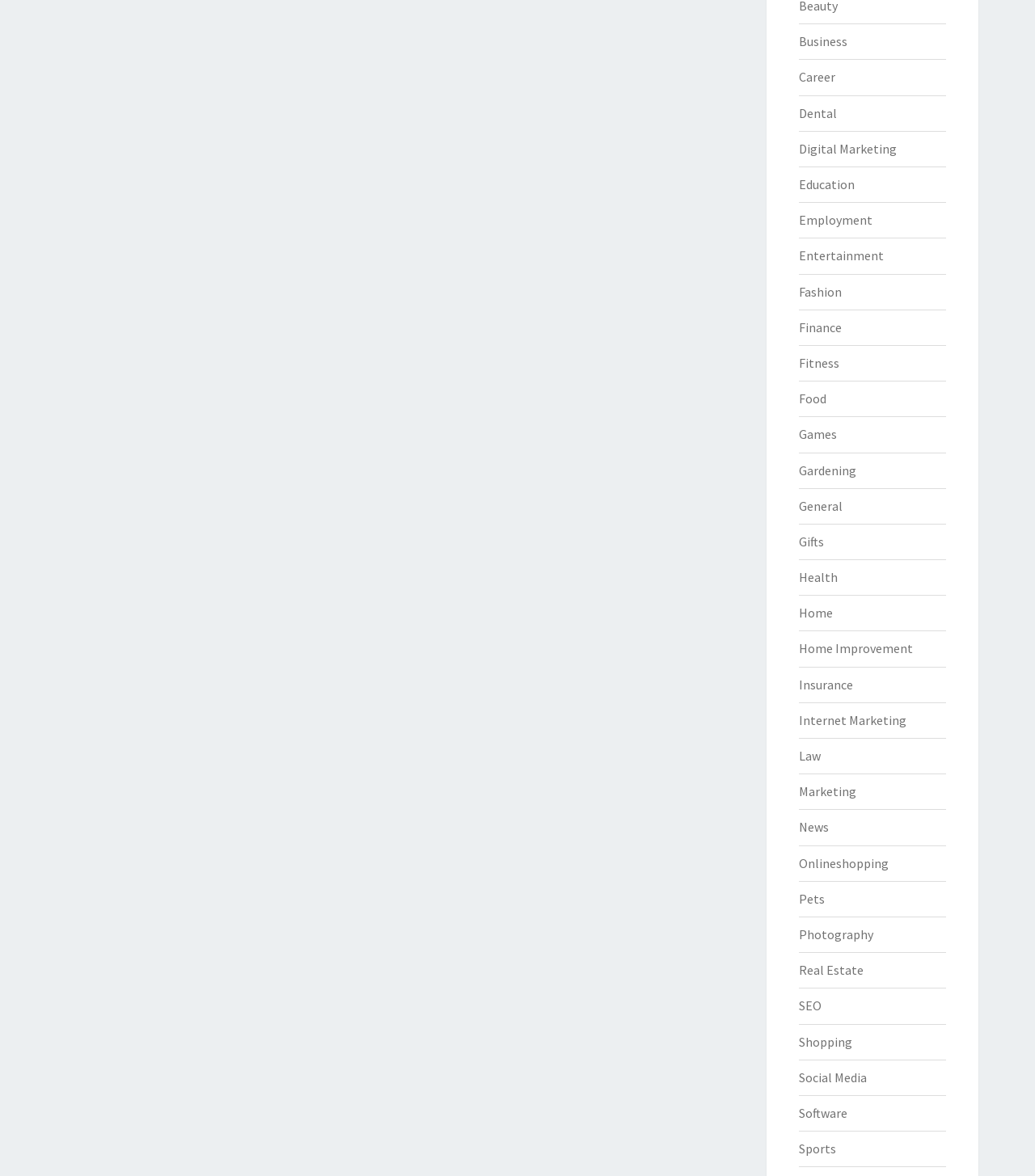Identify the bounding box of the HTML element described here: "alt="Add to My MSN"". Provide the coordinates as four float numbers between 0 and 1: [left, top, right, bottom].

None